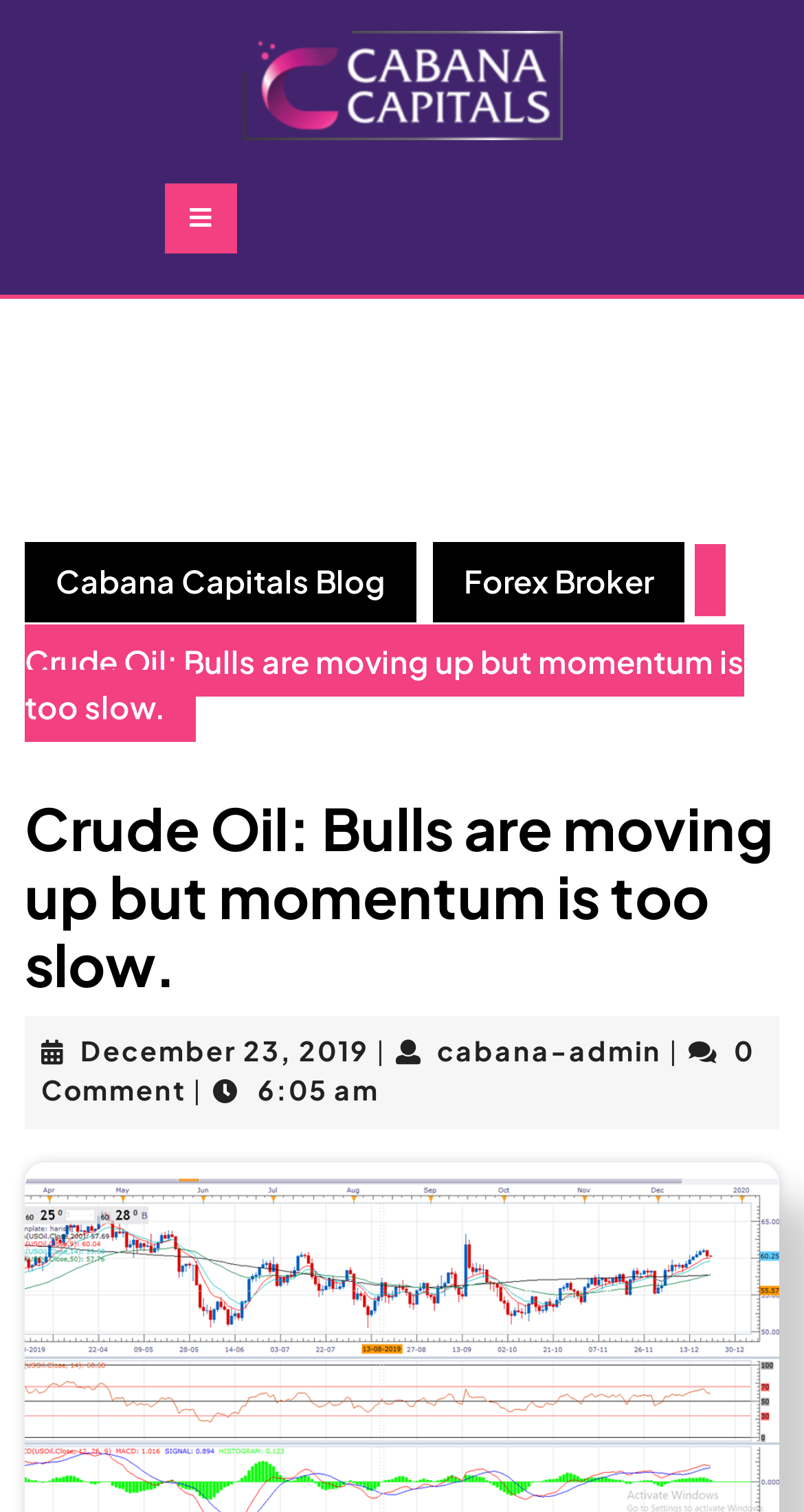Please provide a comprehensive response to the question based on the details in the image: What is the date of the blog post?

The date of the blog post can be found by looking at the link 'December 23, 2019 December 23, 2019' which is located below the heading.